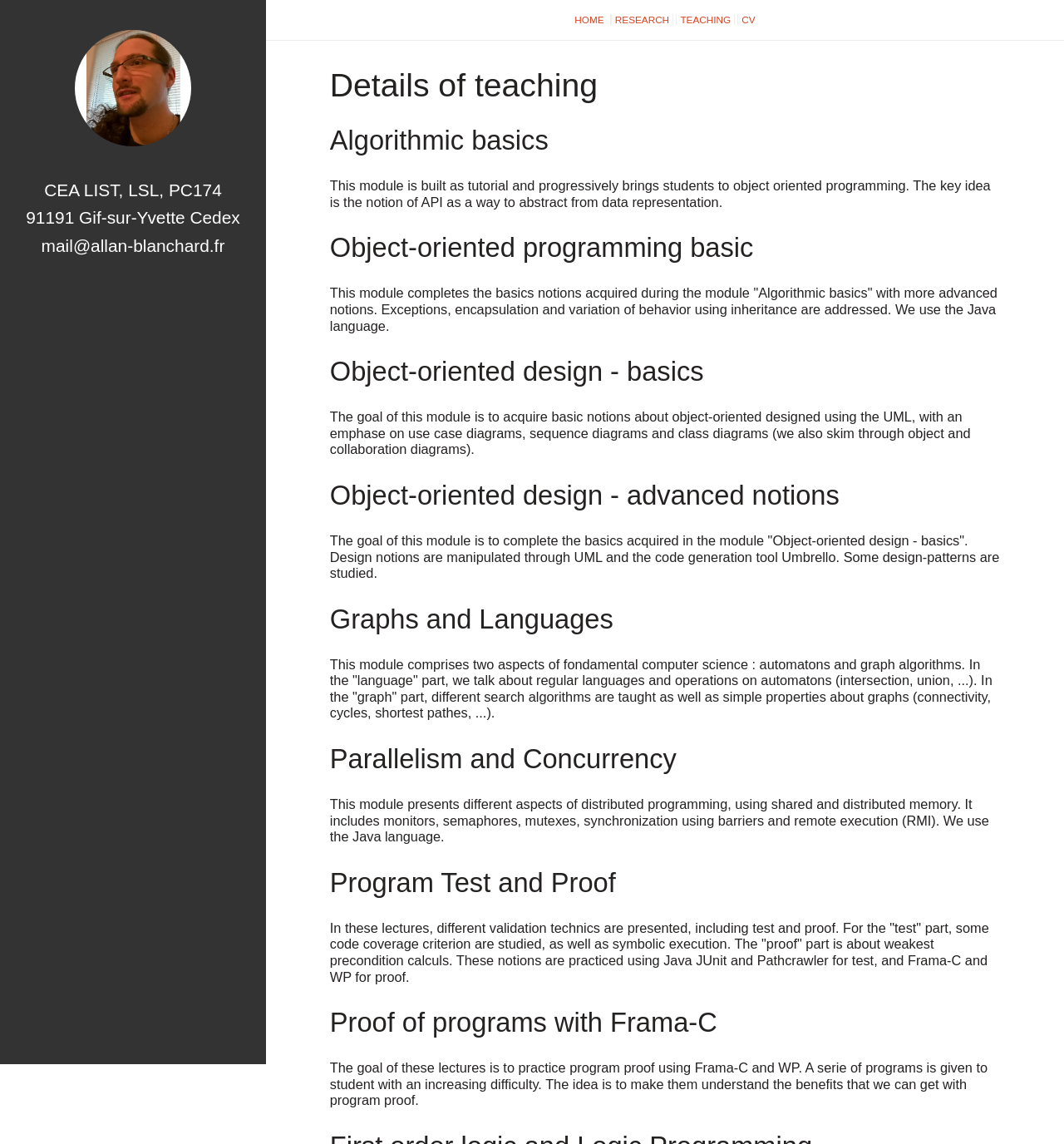Please provide a comprehensive response to the question below by analyzing the image: 
What is the topic of the module that follows 'Algorithmic basics'?

I looked at the sequence of modules on the webpage and found that the module that follows 'Algorithmic basics' is 'Object-oriented programming basics', which completes the basics notions acquired during the 'Algorithmic basics' module with more advanced notions.